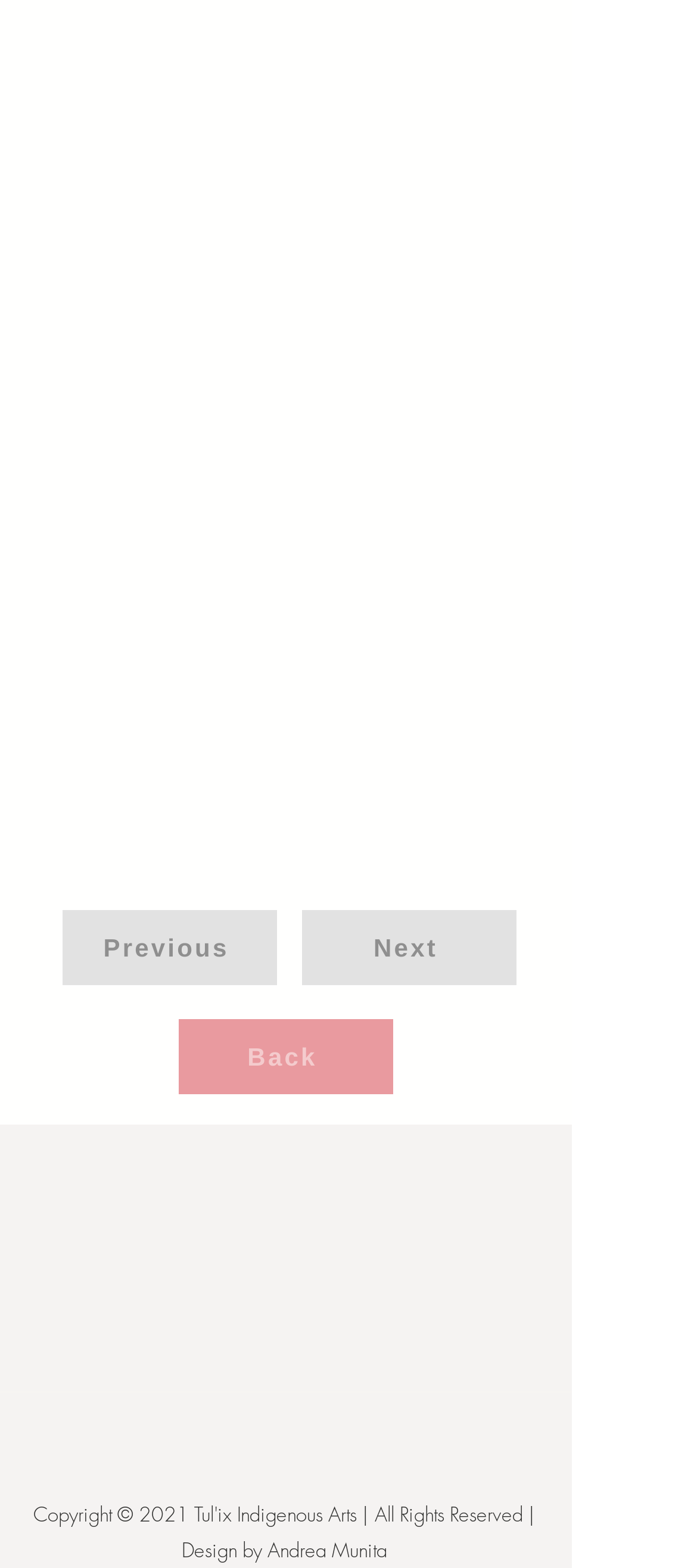Using the information in the image, give a comprehensive answer to the question: 
What is the purpose of the 'Back' link?

The 'Back' link is likely used to navigate to the previous page or return to a previous state, as it is a common convention in web browsing to have a 'Back' button or link that allows users to go back to where they came from.